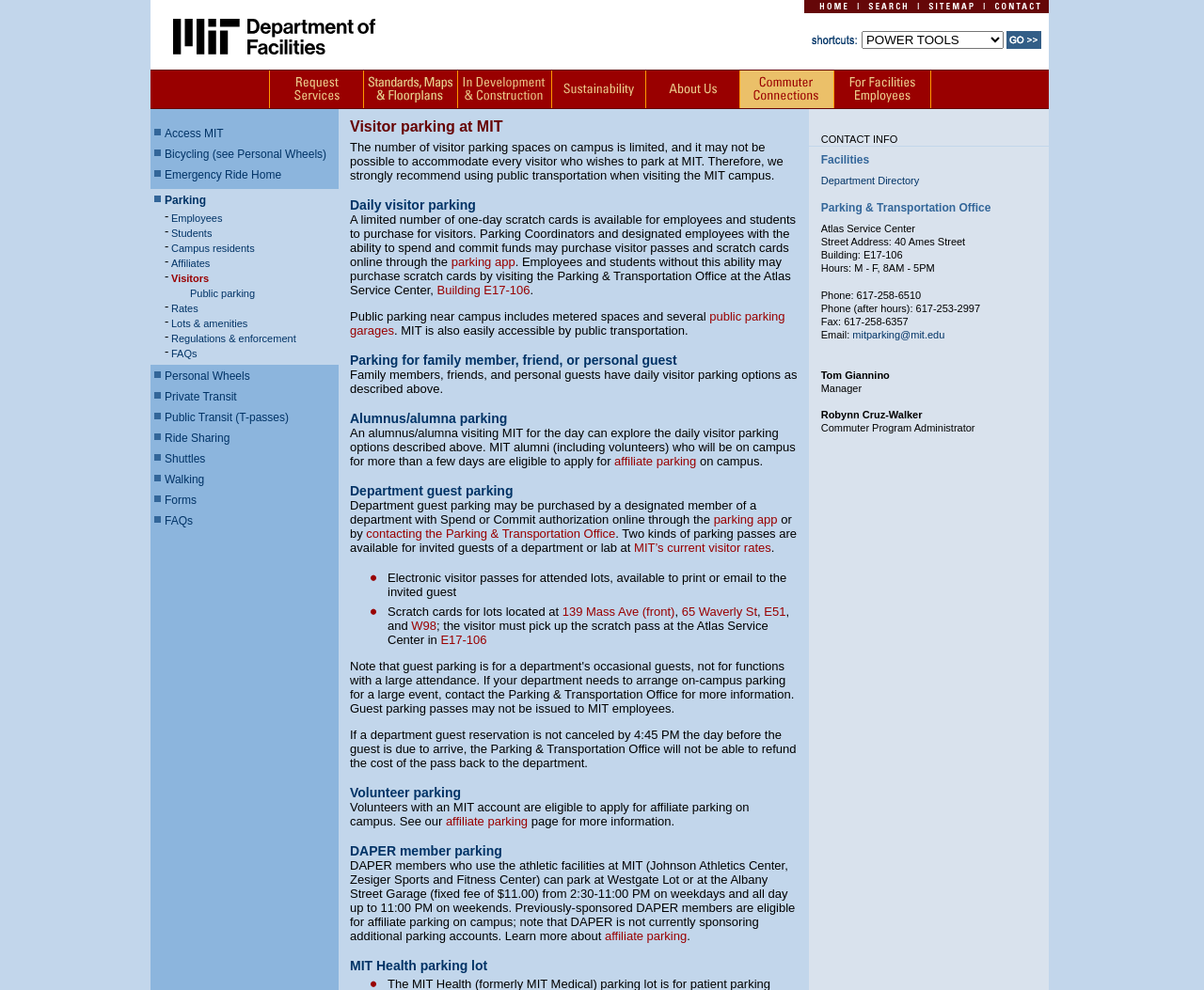Identify the bounding box for the UI element specified in this description: "Private Transit". The coordinates must be four float numbers between 0 and 1, formatted as [left, top, right, bottom].

[0.137, 0.394, 0.197, 0.407]